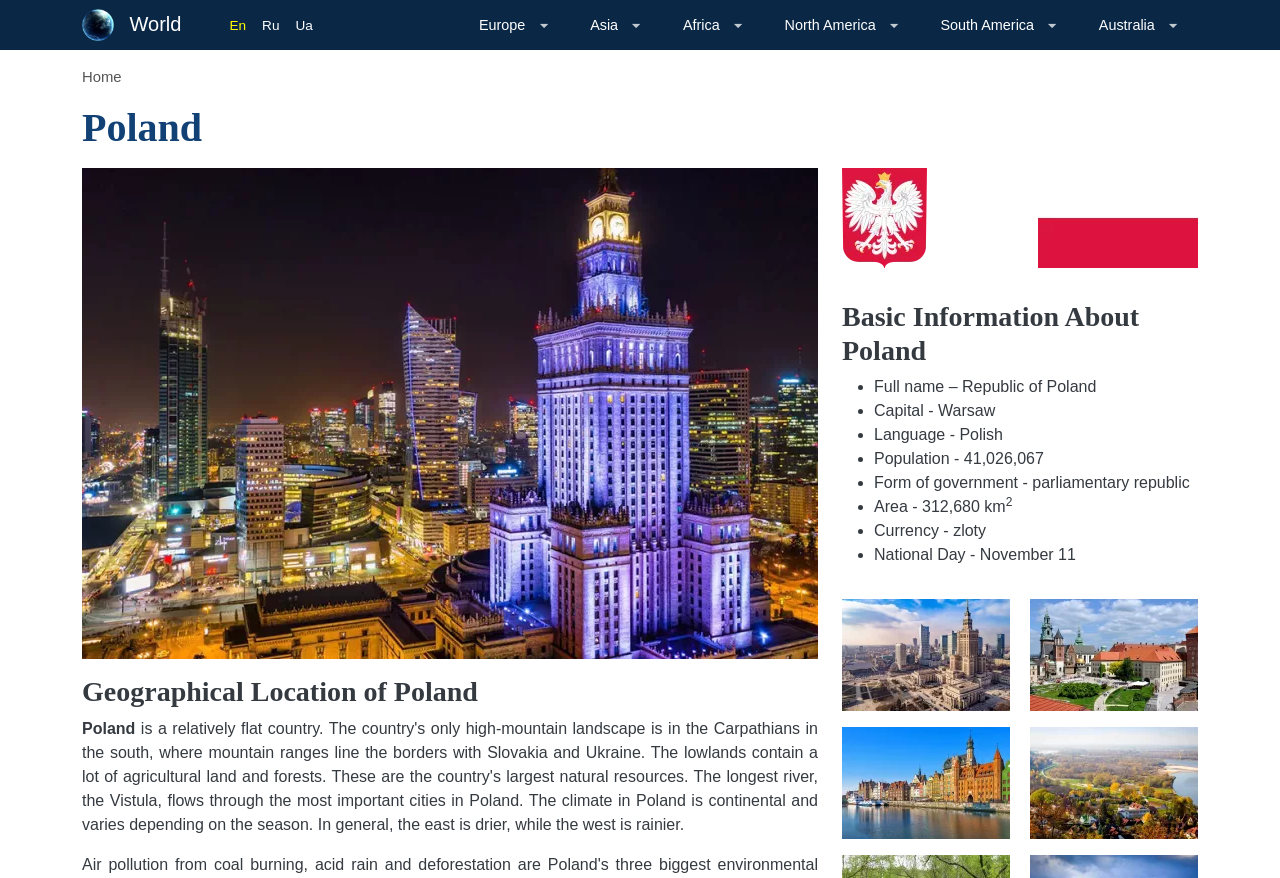What is the currency of Poland?
Please use the image to provide an in-depth answer to the question.

The answer can be found in the section 'Basic Information About Poland' where it is listed as 'Currency - zloty'.